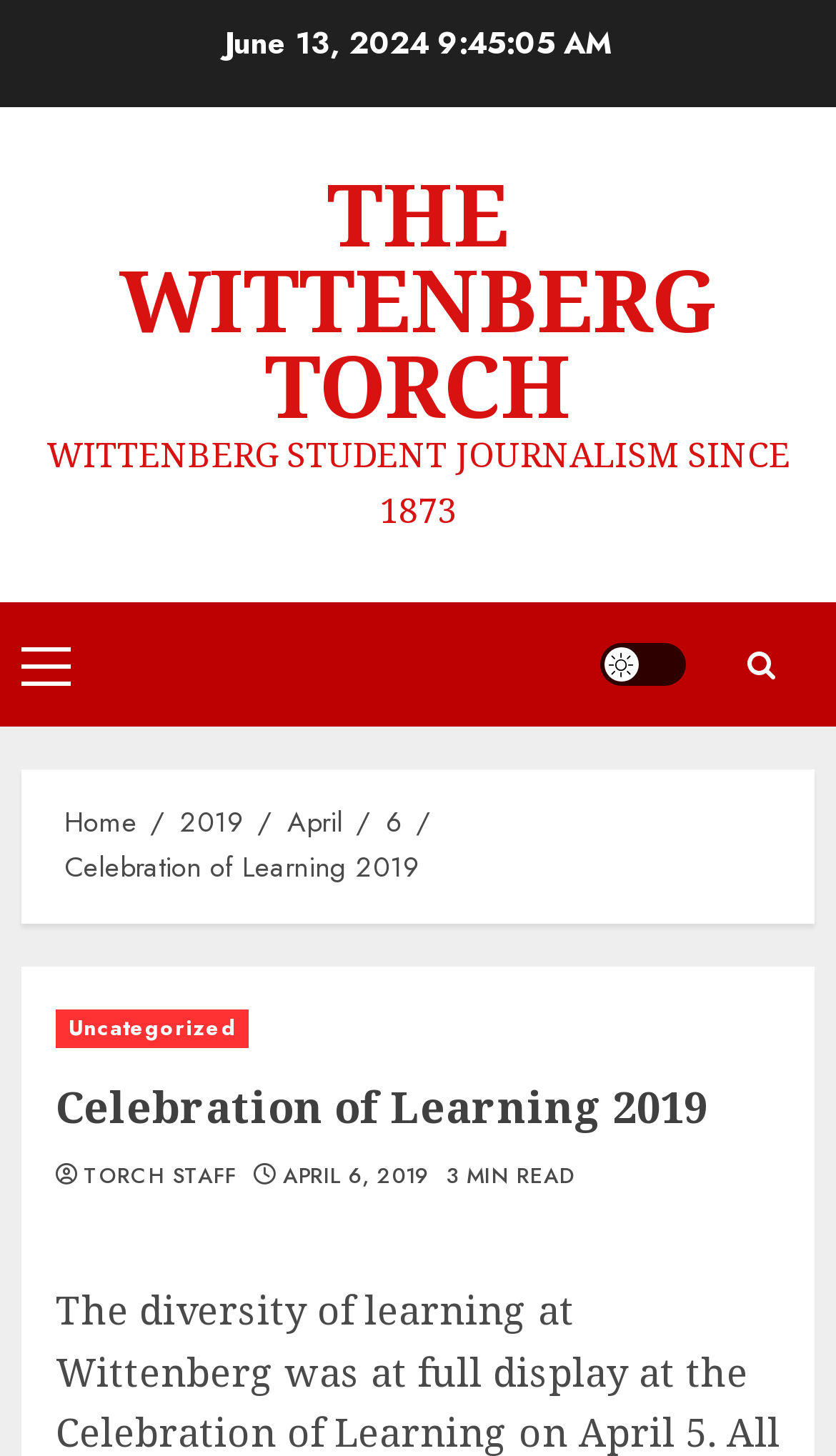Find the bounding box of the element with the following description: "6". The coordinates must be four float numbers between 0 and 1, formatted as [left, top, right, bottom].

[0.462, 0.551, 0.482, 0.58]